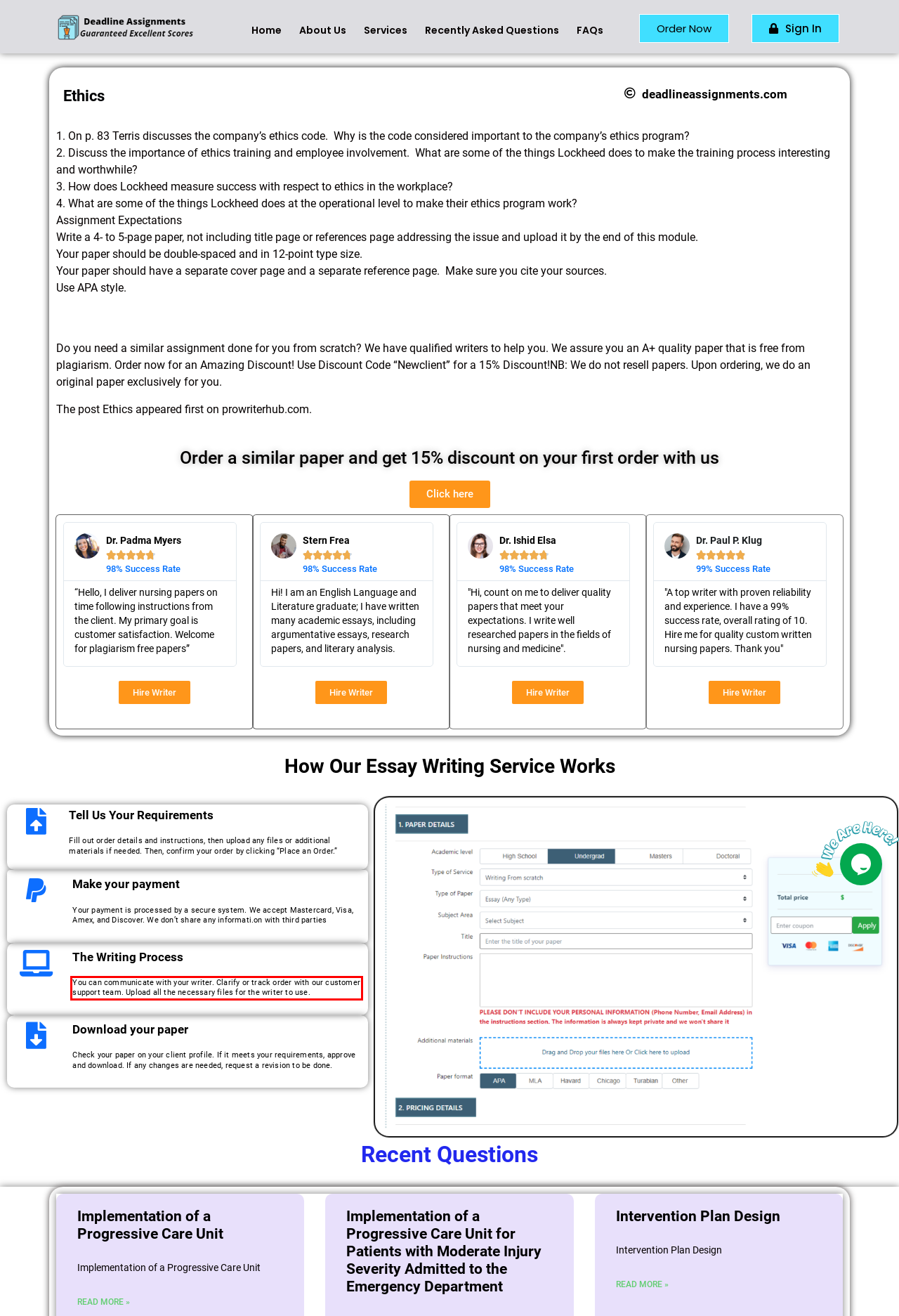Review the webpage screenshot provided, and perform OCR to extract the text from the red bounding box.

You can communicate with your writer. Clarify or track order with our customer support team. Upload all the necessary files for the writer to use.